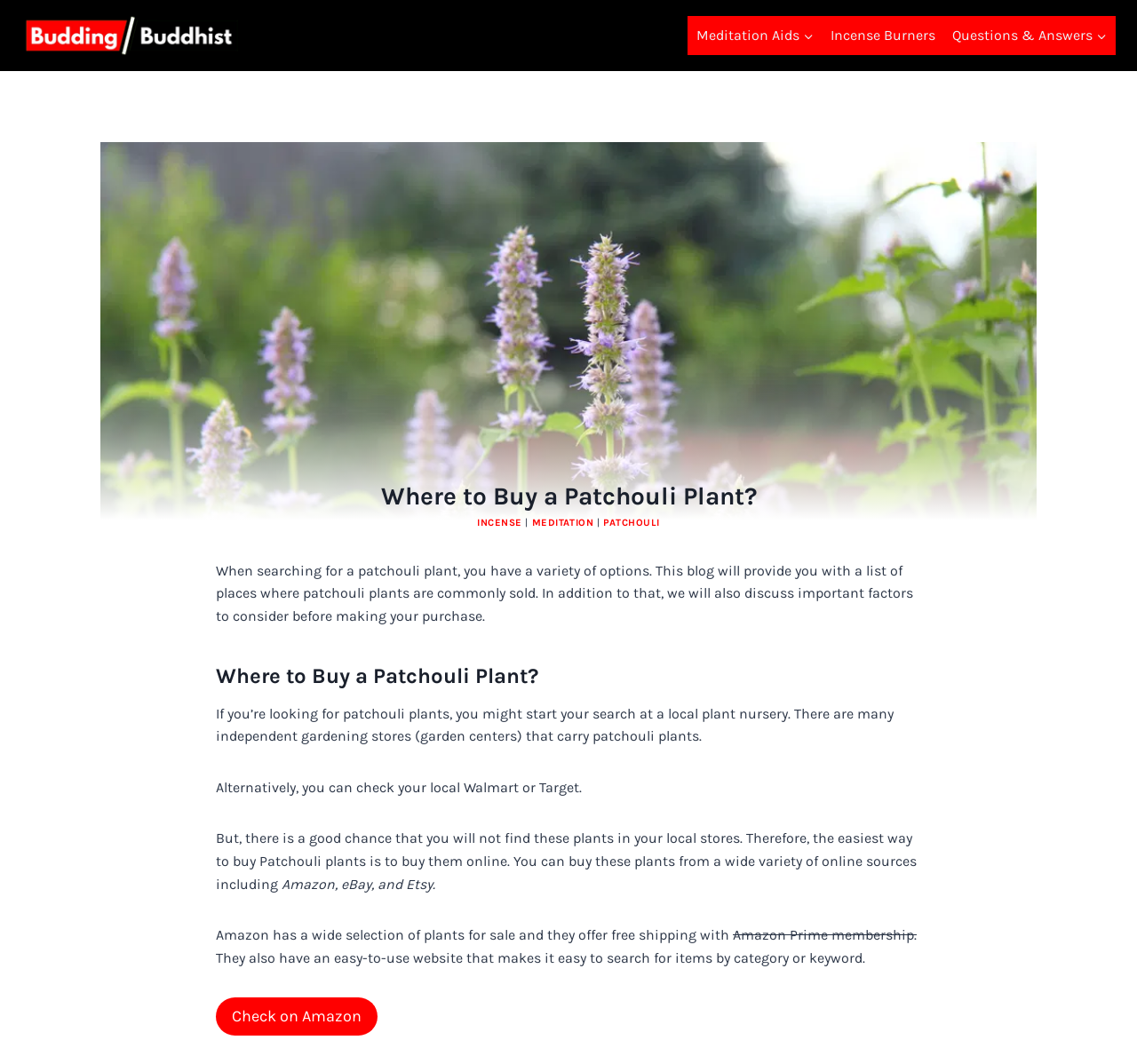Why may it be difficult to find patchouli plants locally?
Using the image provided, answer with just one word or phrase.

They may not be commonly sold